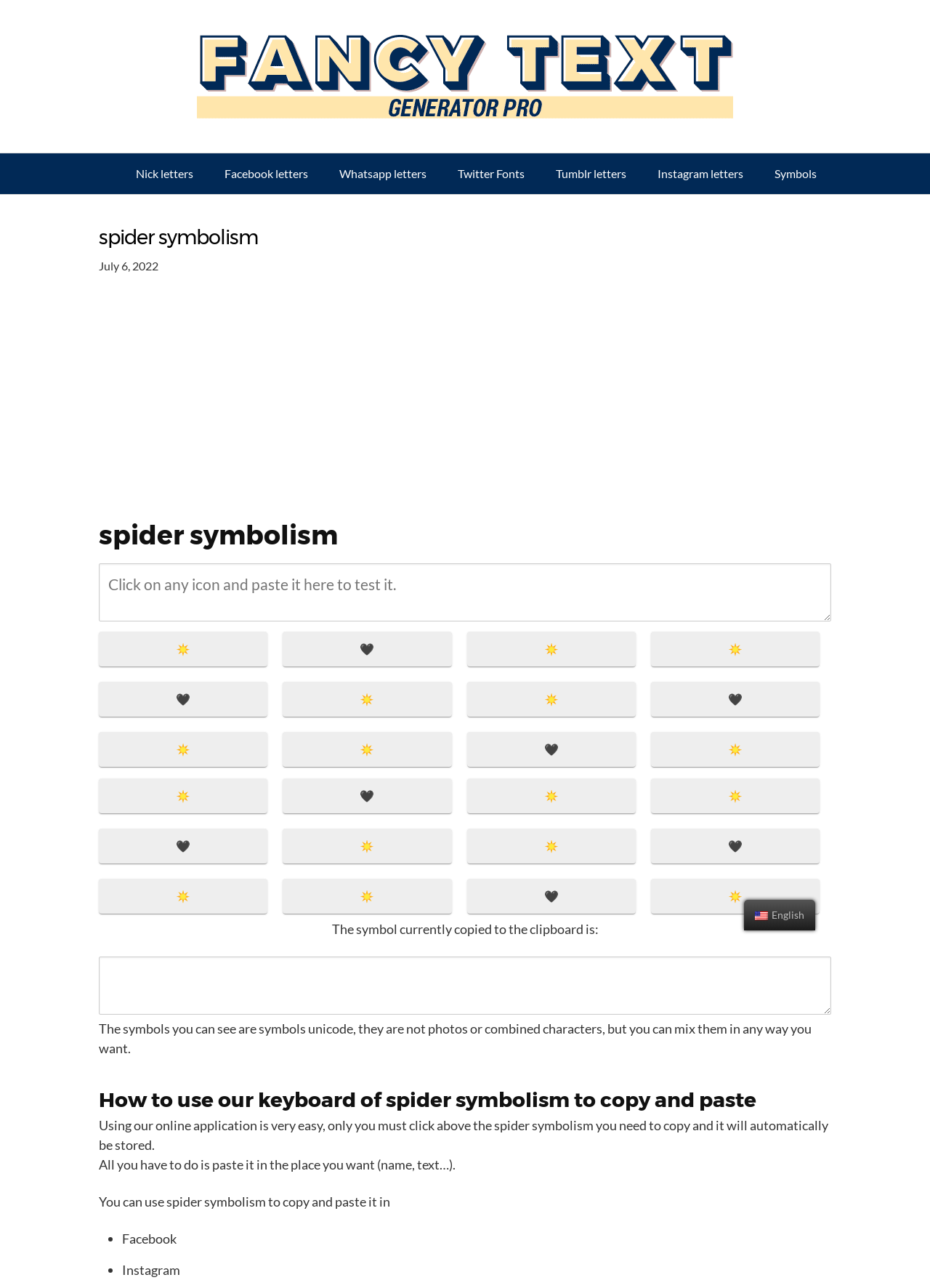Give a detailed account of the webpage's layout and content.

This webpage is about spider symbolism, where users can copy and paste various spider symbols into their texts, nicks, or social networks. At the top, there is a navigation menu with links to "Fancy text generator", "Nick letters", "Facebook letters", "Whatsapp letters", "Twitter Fonts", "Tumblr letters", "Instagram letters", and "Symbols". 

Below the navigation menu, there is a header section with the title "Spider Symbolism" and a date "July 6, 2022". 

Following the header section, there is an advertisement iframe. 

Next, there is a main content section with a heading "Spider Symbolism" again. This section contains a textbox with a prompt "Click on any icon and paste it here to test it." and a series of 16 buttons with different spider symbols, arranged in four rows. 

Below the buttons, there is a static text "The symbol currently copied to the clipboard is:" and an empty textbox. 

Further down, there is a paragraph of text explaining that the symbols are Unicode characters and can be mixed in any way. 

The webpage then provides instructions on how to use the spider symbolism keyboard, stating that users can simply click on the desired symbol to copy it and then paste it into their desired location. 

Finally, there is a list of social media platforms where users can use the spider symbolism, including Facebook and Instagram. At the bottom right corner, there is a language selection link "en_US English" with a corresponding flag icon.